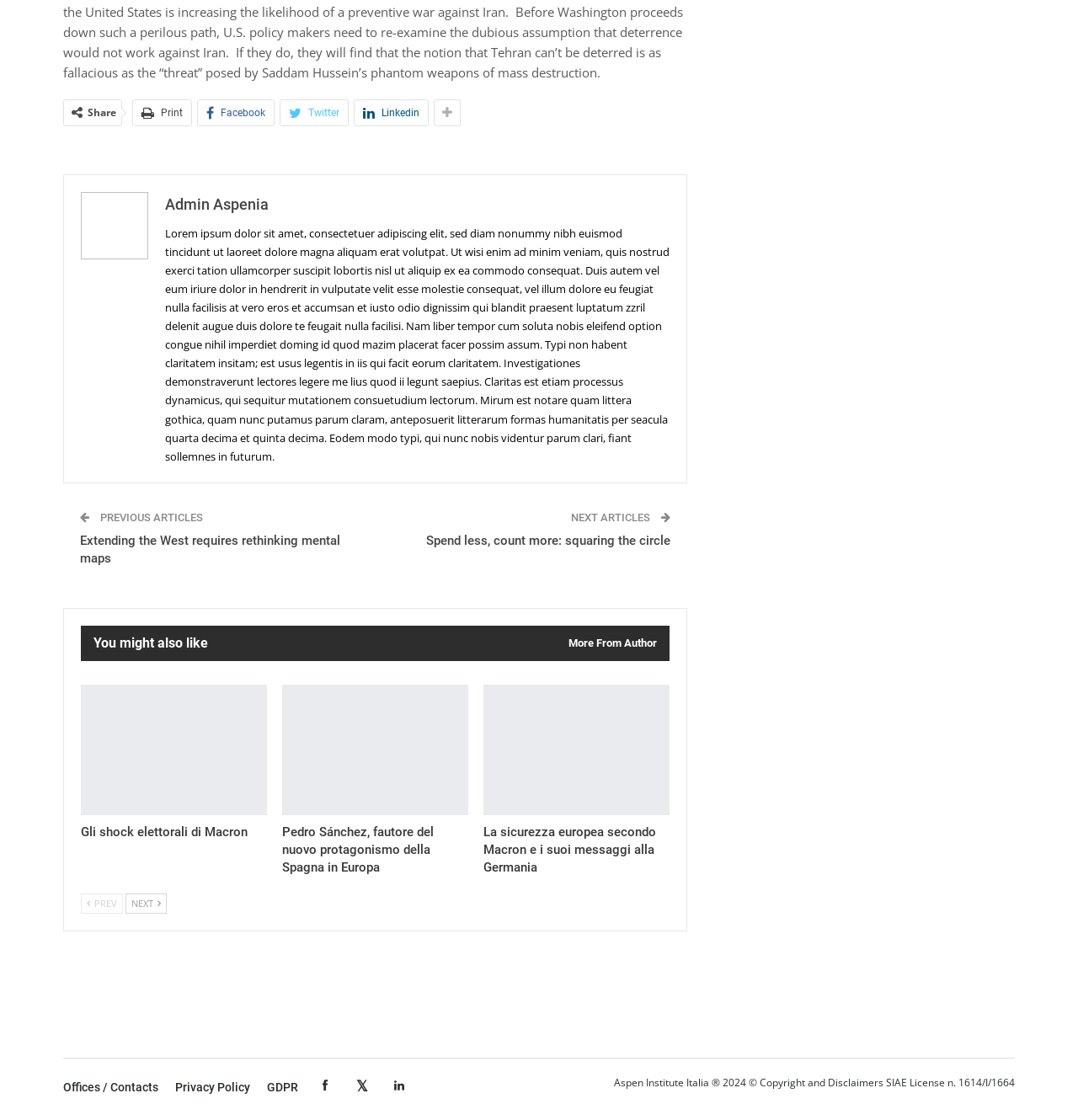Show the bounding box coordinates for the element that needs to be clicked to execute the following instruction: "View the categories". Provide the coordinates in the form of four float numbers between 0 and 1, i.e., [left, top, right, bottom].

None